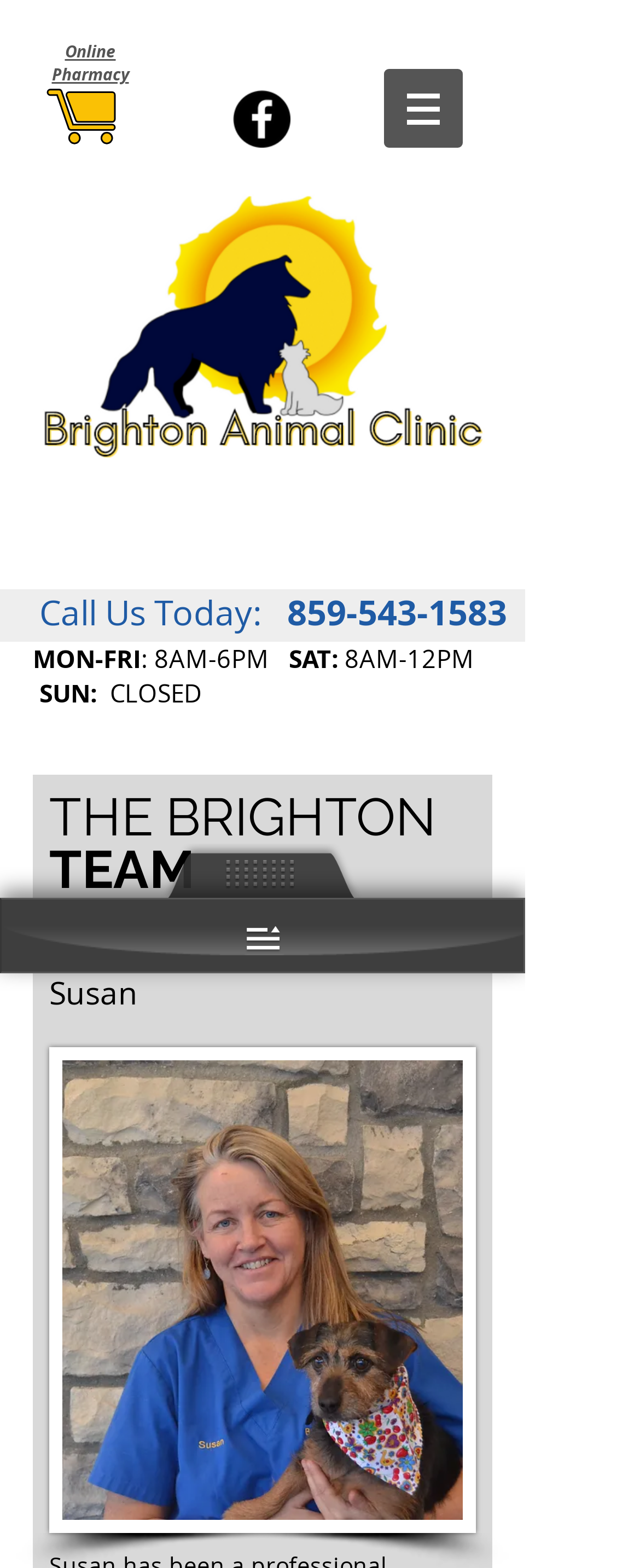What is the name of the clinic?
Answer the question in as much detail as possible.

I found the name of the clinic by examining the root element of the webpage. The root element has a text description 'Our Groomers | Lexington, KY | Brighton Animal Clinic' which indicates the name of the clinic.